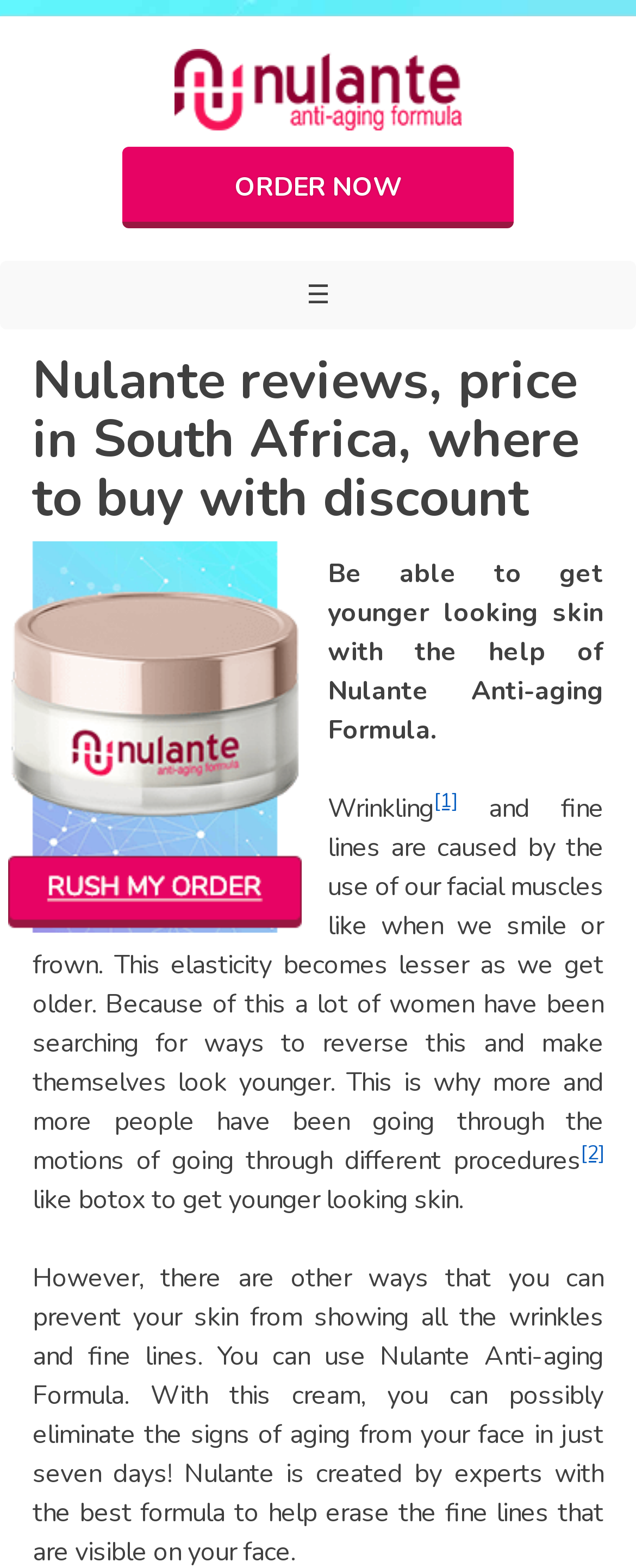What is the purpose of Nulante?
Based on the screenshot, answer the question with a single word or phrase.

Eliminate wrinkles and fine lines